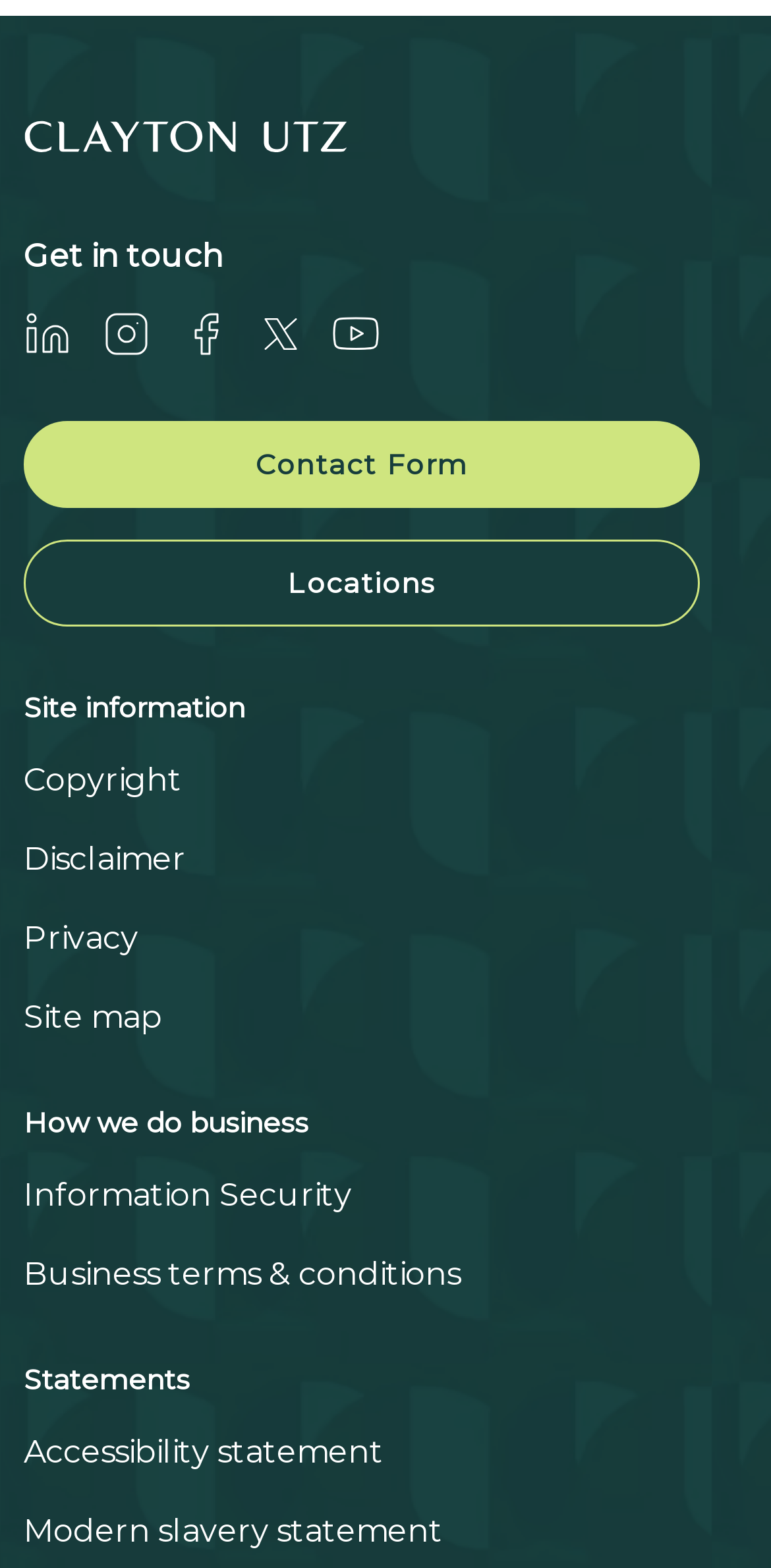Show the bounding box coordinates of the region that should be clicked to follow the instruction: "Get in touch."

[0.031, 0.151, 0.29, 0.175]